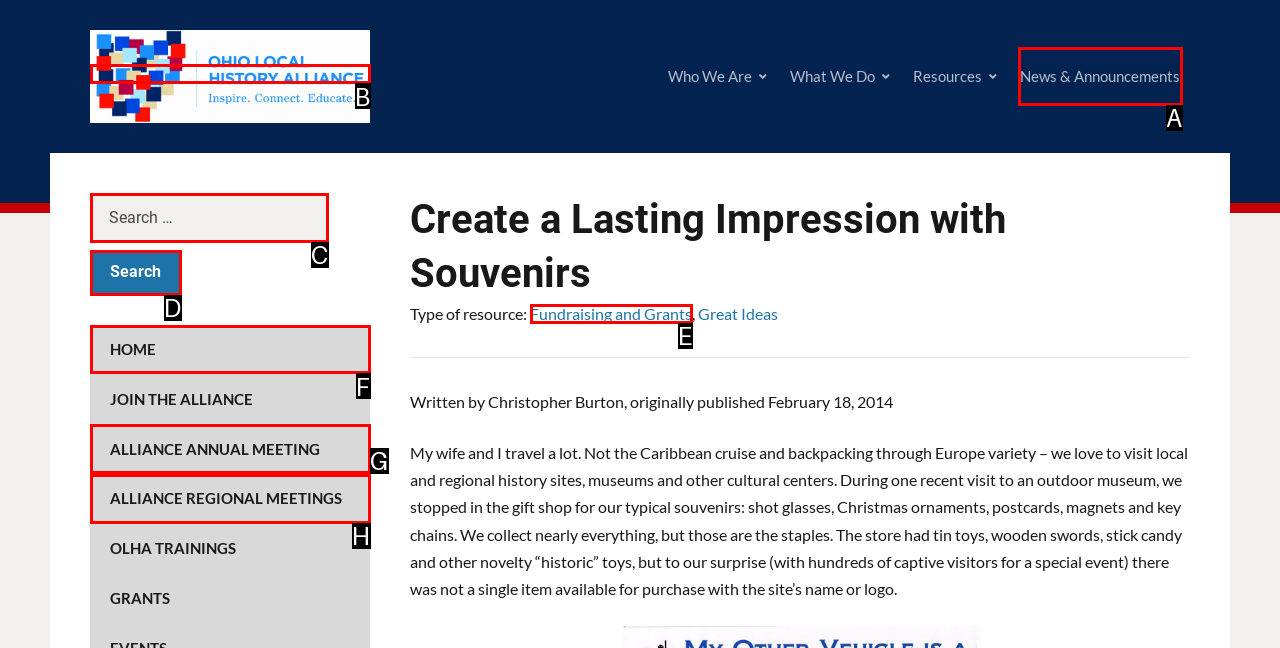Identify the HTML element that best matches the description: Alliance Annual Meeting. Provide your answer by selecting the corresponding letter from the given options.

G